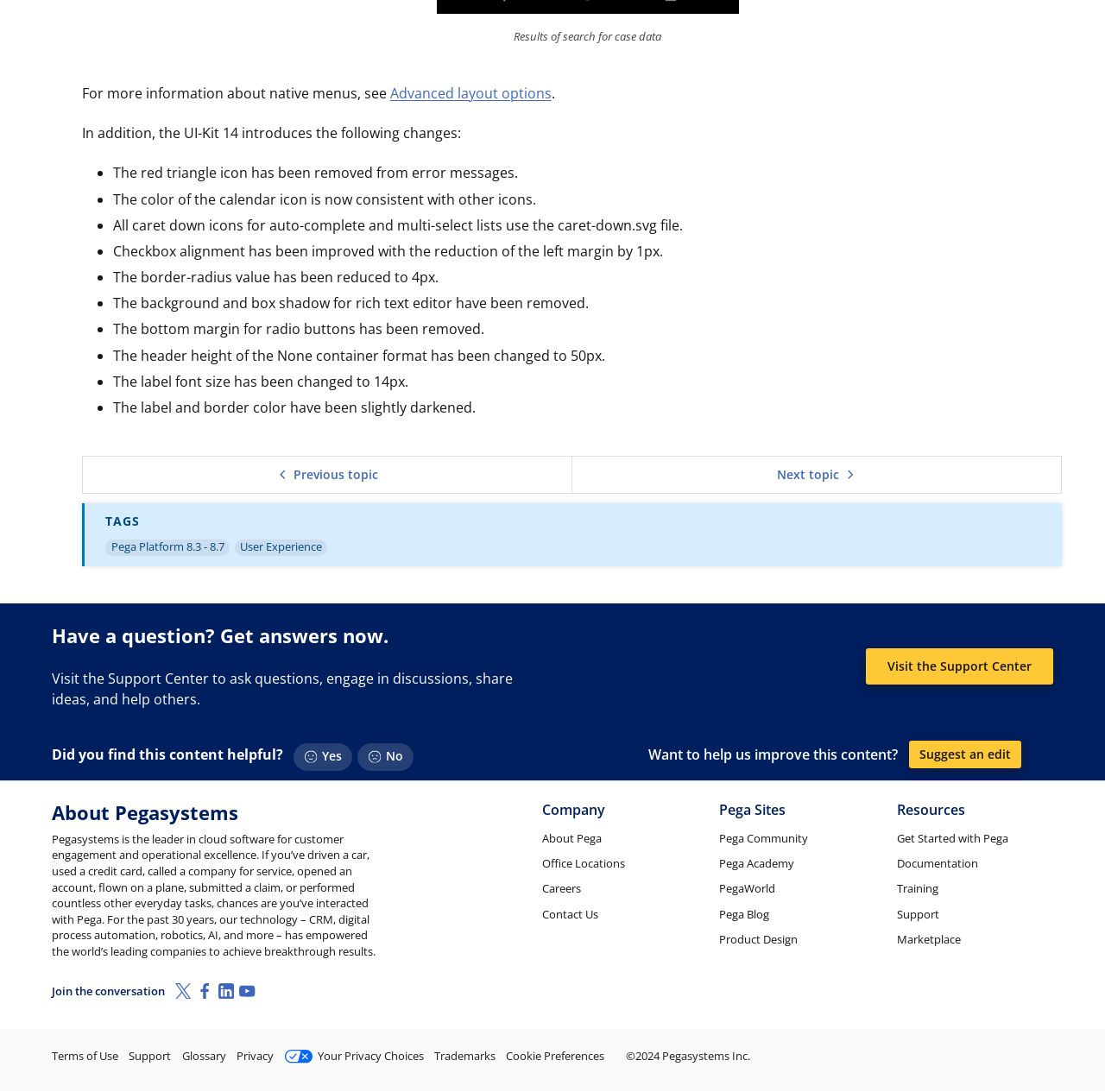Find the bounding box coordinates for the area that should be clicked to accomplish the instruction: "Click on 'Advanced layout options'".

[0.353, 0.076, 0.499, 0.094]